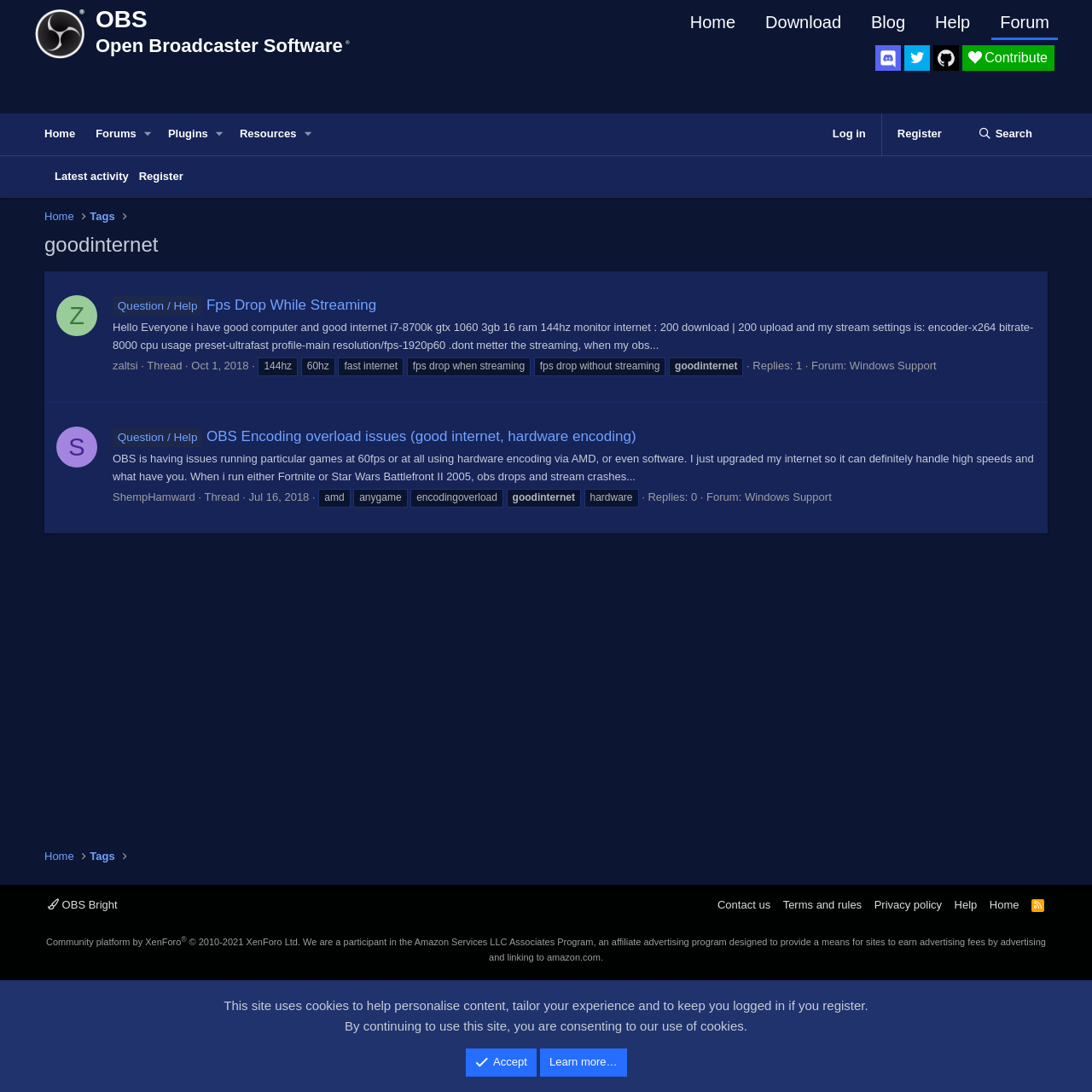What is the name of the software discussed in the forum?
Look at the image and respond with a one-word or short-phrase answer.

OBS